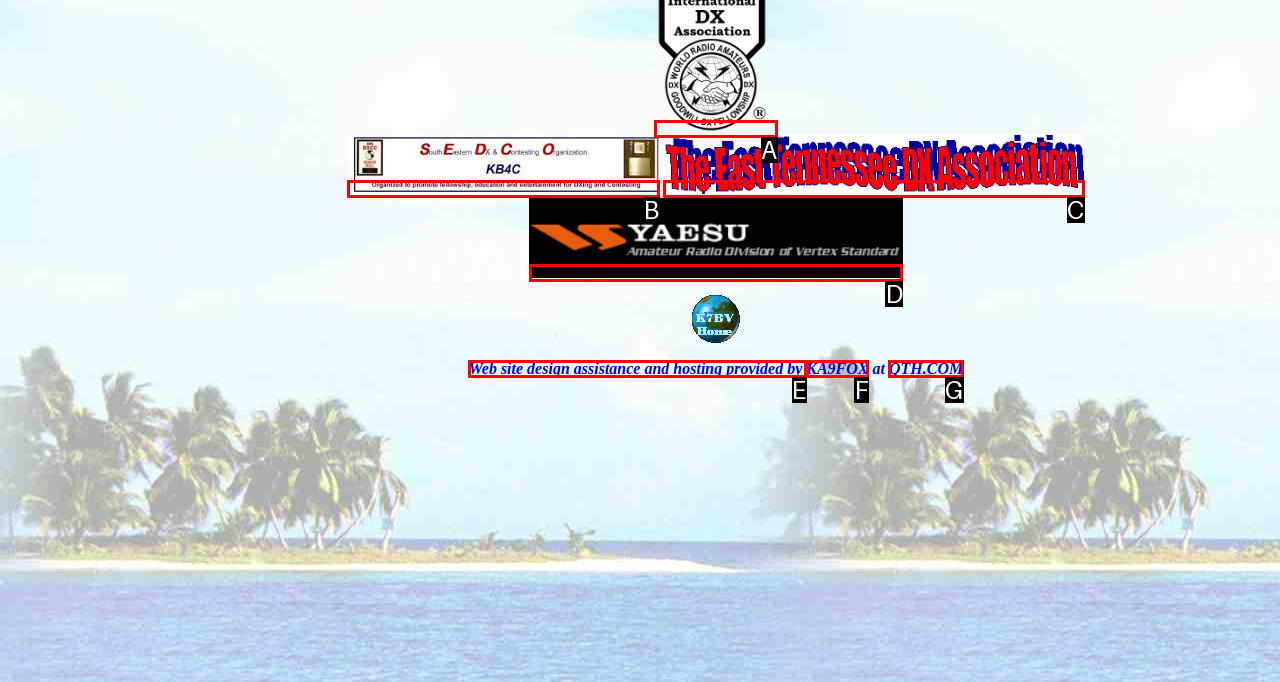Find the HTML element that suits the description: QTH.COM
Indicate your answer with the letter of the matching option from the choices provided.

G